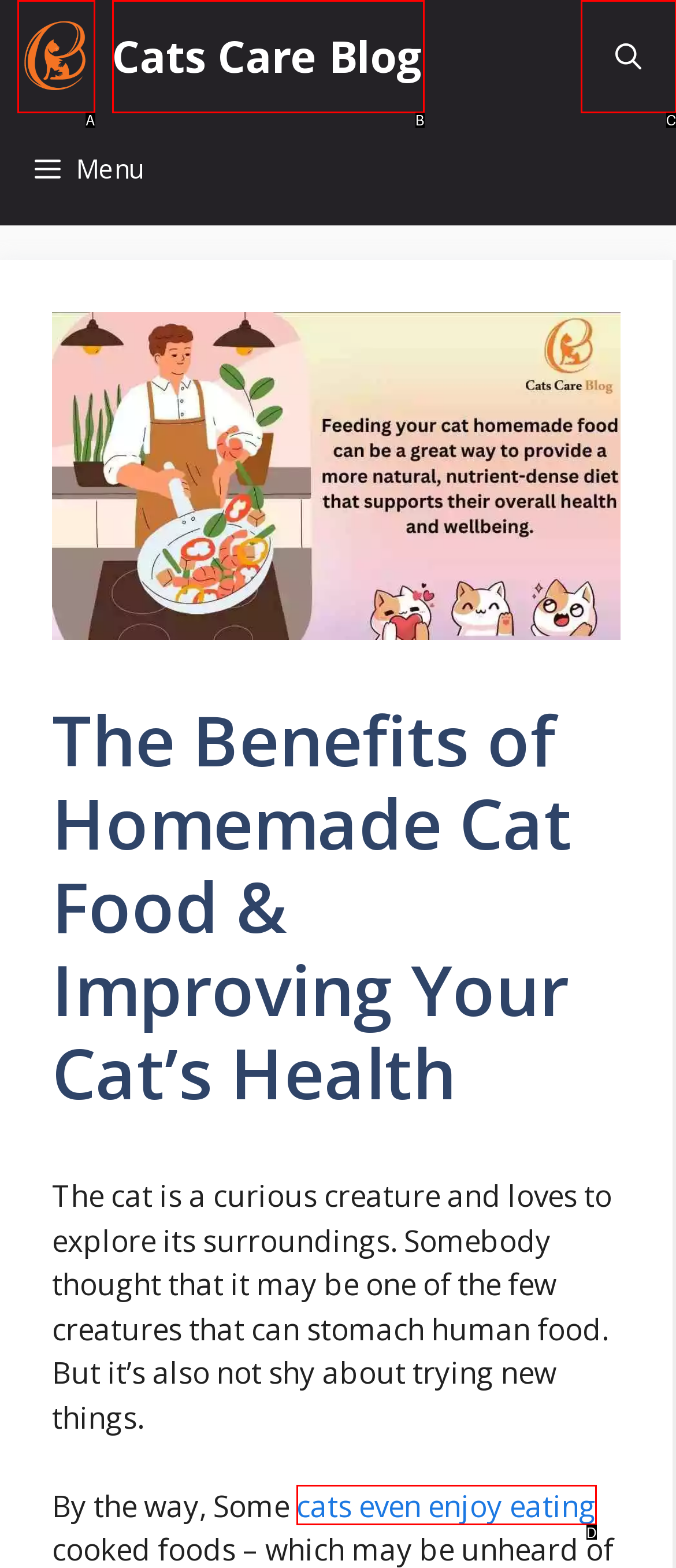Identify which HTML element aligns with the description: title="Cats Care Blog"
Answer using the letter of the correct choice from the options available.

A